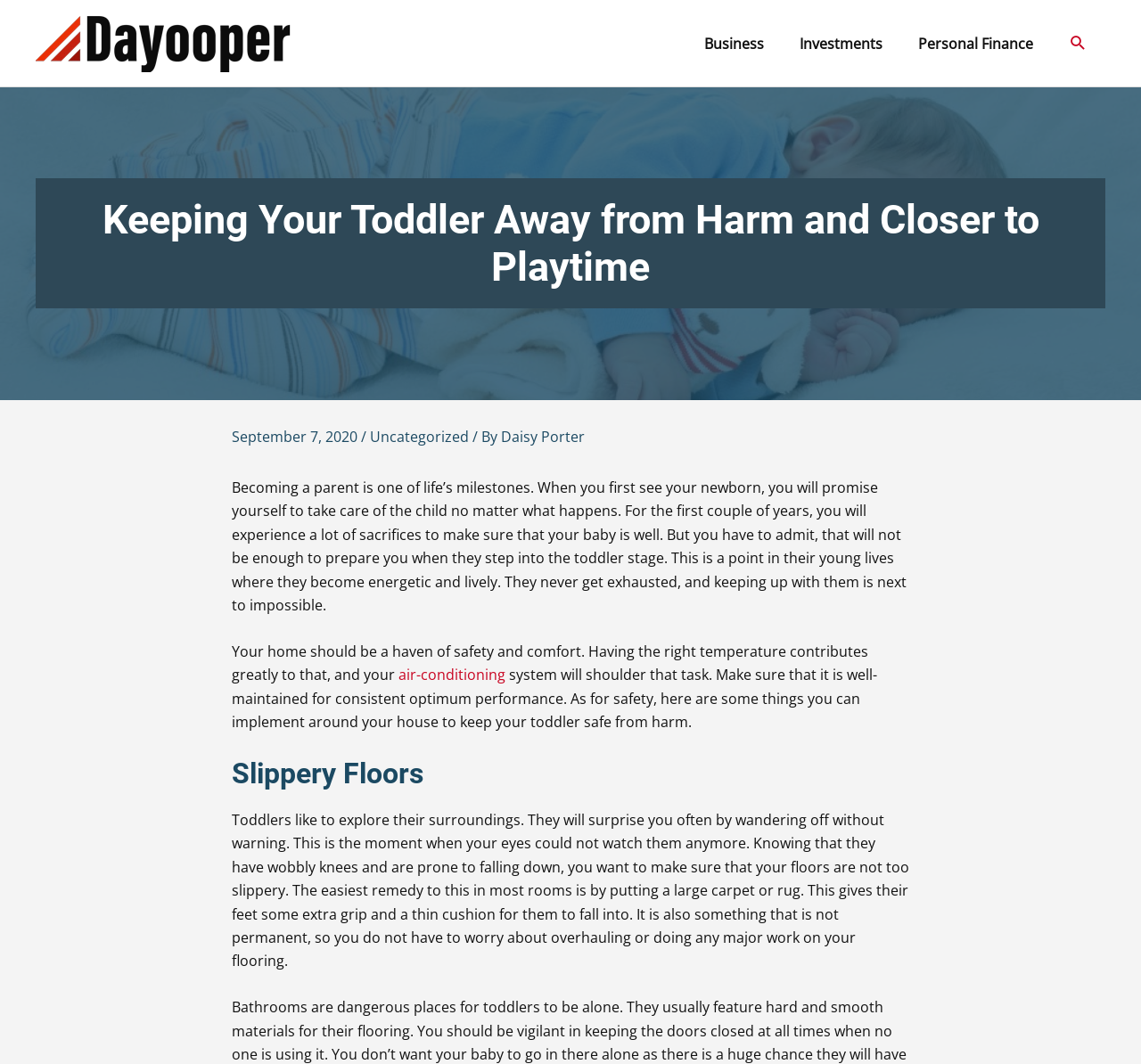Create a detailed narrative of the webpage’s visual and textual elements.

The webpage is about keeping toddlers safe from harm at home. At the top left corner, there is a logo image with a corresponding link. Next to it, there is a navigation menu with links to different sections of the website, including "Business", "Investments", "Personal Finance", and a search icon link at the far right.

Below the navigation menu, there is a main heading that reads "Keeping Your Toddler Away from Harm and Closer to Playtime". Underneath this heading, there is a subheading with the date "September 7, 2020", followed by a category "Uncategorized" and an author's name "Daisy Porter".

The main content of the webpage is divided into paragraphs. The first paragraph talks about the challenges of taking care of a toddler and the importance of ensuring their safety at home. The second paragraph mentions the need for a safe and comfortable home environment, with a link to "air-conditioning" system maintenance.

The webpage then focuses on specific safety measures, starting with a heading "Slippery Floors". The corresponding paragraph explains the risk of toddlers falling on slippery floors and suggests placing large carpets or rugs to provide extra grip and cushioning.

Overall, the webpage provides guidance and tips for parents to create a safe environment for their toddlers at home.